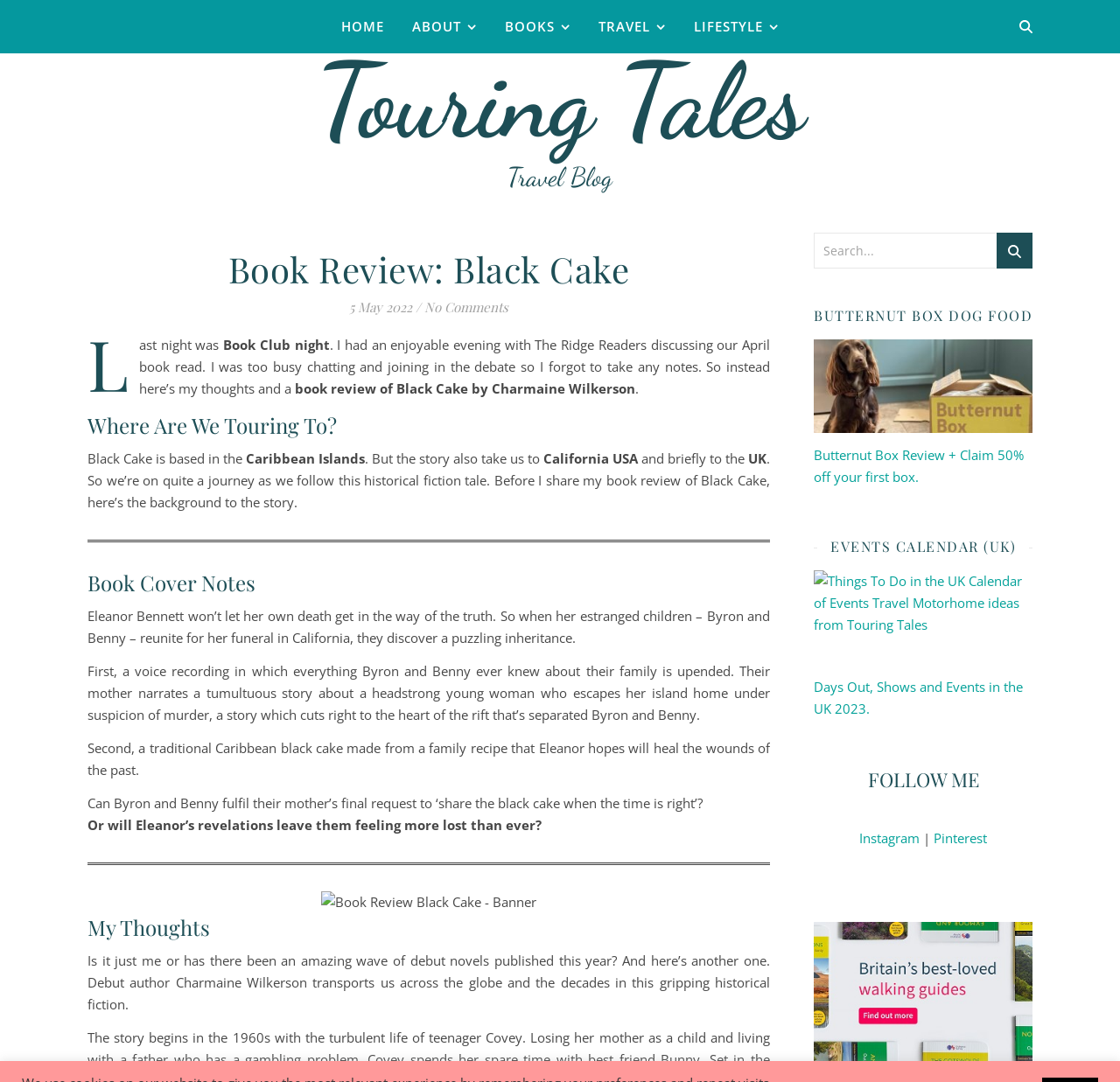Create a detailed narrative describing the layout and content of the webpage.

This webpage is a book review blog post titled "Book Review: Black Cake" by Charmaine Wilkerson. At the top of the page, there is a search bar and a navigation menu with links to "HOME", "ABOUT", "BOOKS", "TRAVEL", and "LIFESTYLE". Below the navigation menu, there is a header section with the blog title "Touring Tales" and a subtitle "Travel Blog".

The main content of the page is divided into several sections. The first section is a brief introduction to the book review, mentioning that the book was discussed at the Ridge Readers book club. The second section is a heading "Where Are We Touring To?" followed by a brief description of the book's setting, which takes place in the Caribbean Islands, California, and the UK.

The next section is a separator line, followed by a heading "Book Cover Notes" and a summary of the book's plot. The summary is divided into three paragraphs, describing the story of Eleanor Bennett and her estranged children, Byron and Benny.

After another separator line, there is a heading "My Thoughts" followed by the reviewer's thoughts on the book. The reviewer praises the book as a gripping historical fiction debut novel.

On the right side of the page, there are several sections and advertisements. There is a search box, a heading "BUTTERNUT BOX DOG FOOD" with a link and an image, a heading "EVENTS CALENDAR (UK)" with a link and an image, and a heading "FOLLOW ME" with links to Instagram and Pinterest.

At the bottom of the page, there is a banner image with the title "Book Review Black Cake" and a figure element.